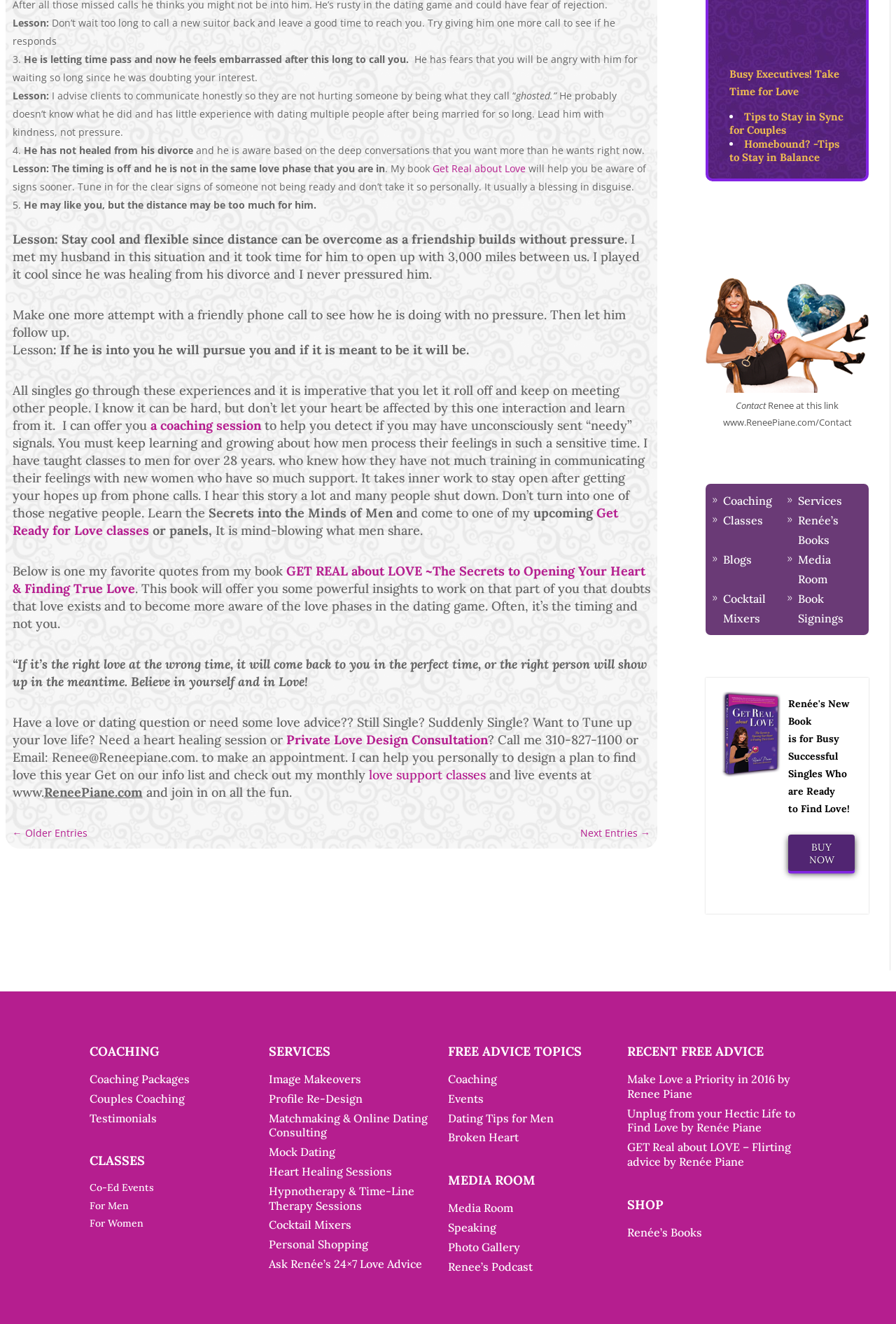What is the purpose of the 'Private Love Design Consultation'?
Using the visual information, answer the question in a single word or phrase.

To help individuals find love